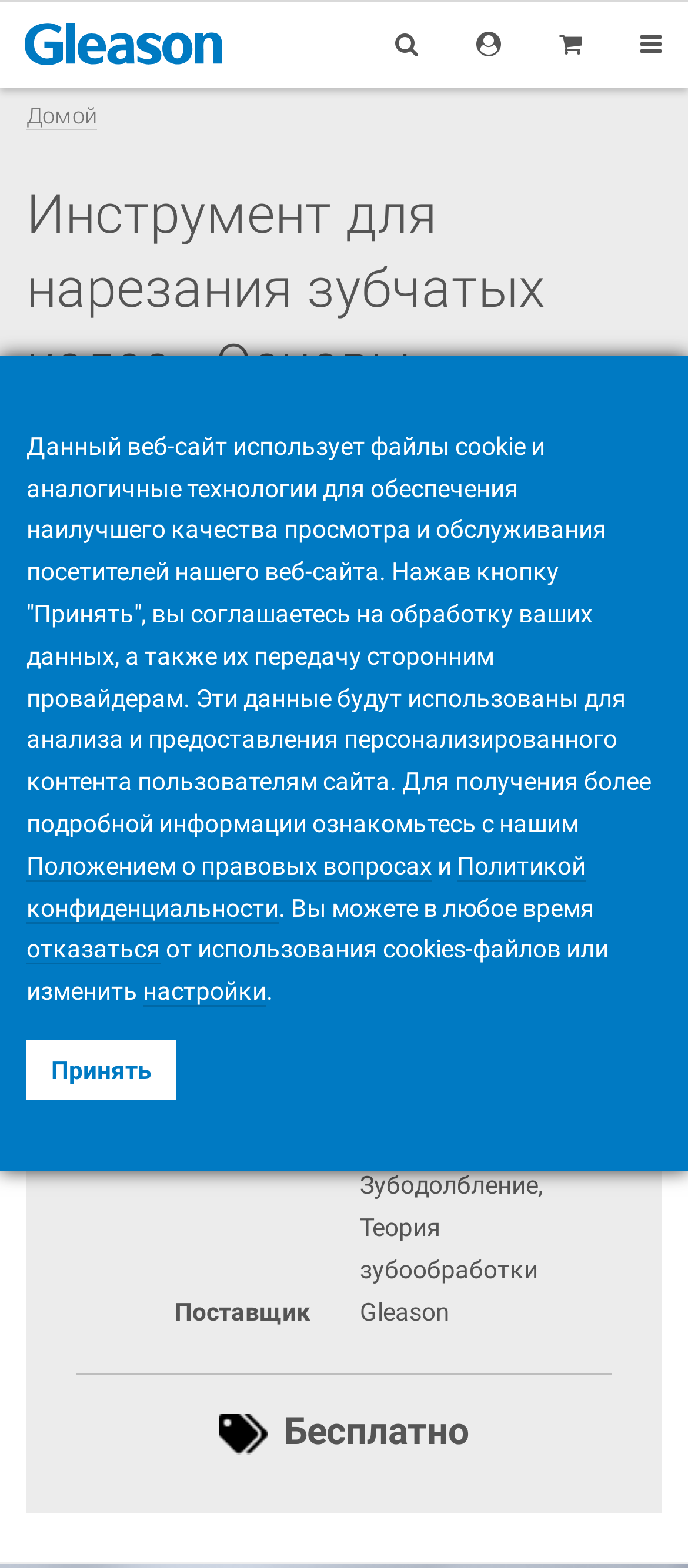Indicate the bounding box coordinates of the clickable region to achieve the following instruction: "View the web seminar information."

[0.523, 0.376, 0.851, 0.43]